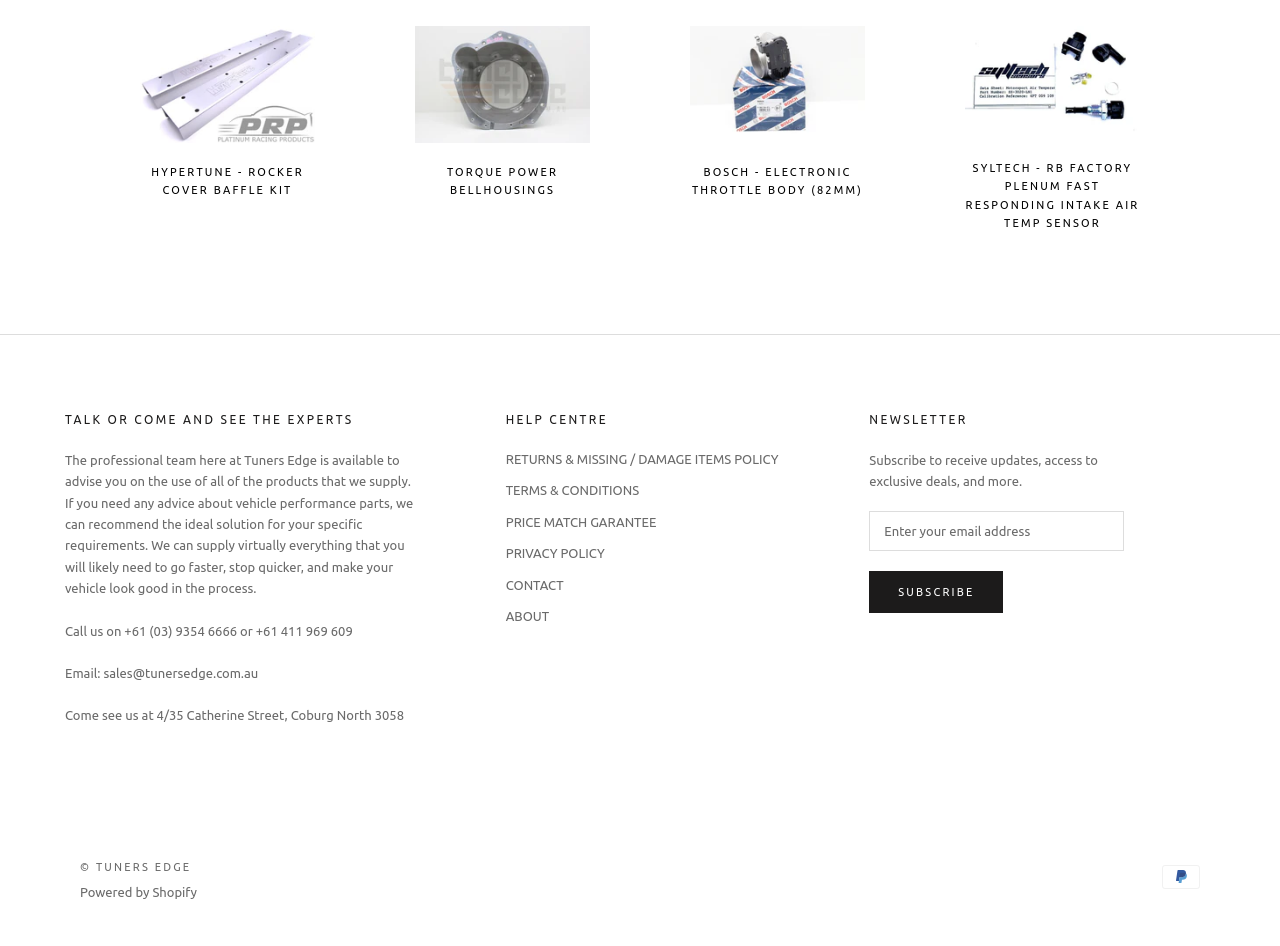Extract the bounding box coordinates for the UI element described as: "PRIVACY POLICY".

[0.395, 0.575, 0.608, 0.596]